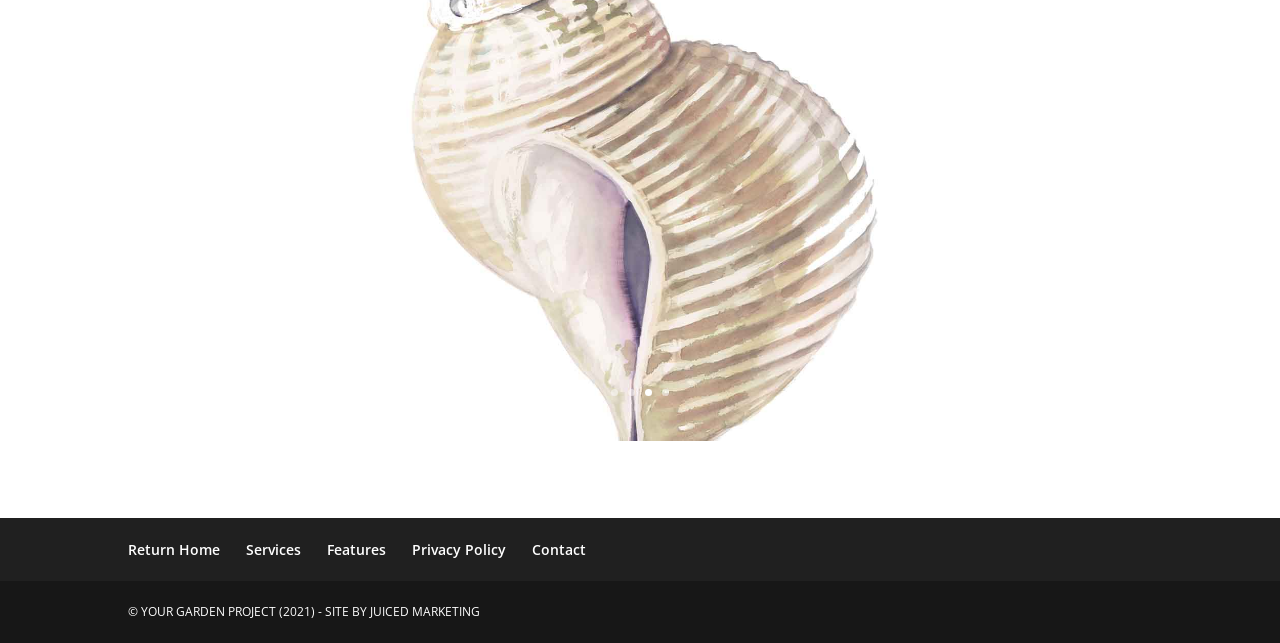What is the text of the link at the far right?
Give a detailed explanation using the information visible in the image.

I analyzed the x-coordinates of the bounding boxes to determine the horizontal positions of the elements. The link with the largest x-coordinate is 'Return Home' with a bounding box of [0.1, 0.84, 0.172, 0.87]. This link is at the far right.